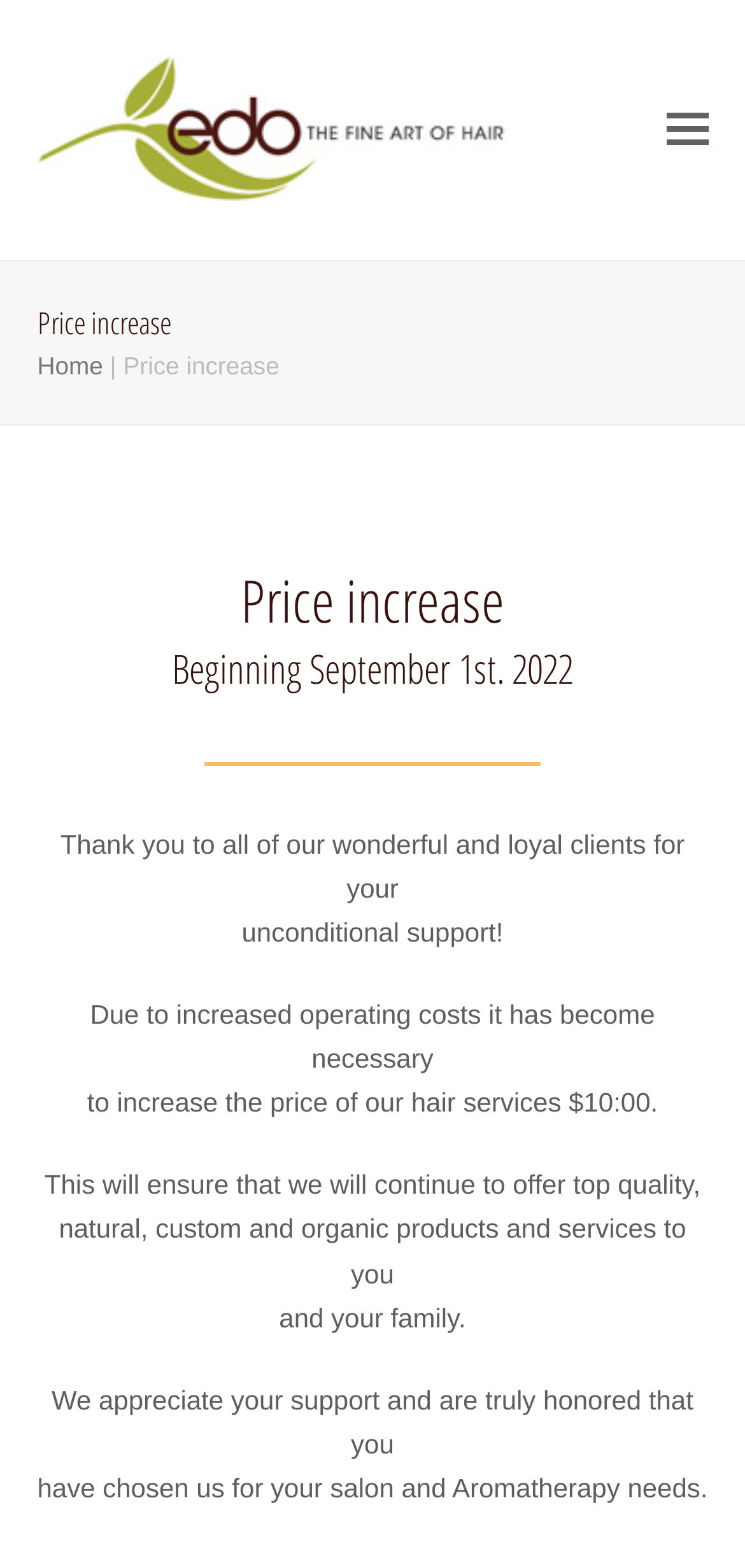What is the amount of the price increase?
Give a detailed response to the question by analyzing the screenshot.

The webpage explicitly states that 'the price of our hair services' will increase by '$10:00'. This amount is mentioned in the context of the price increase.